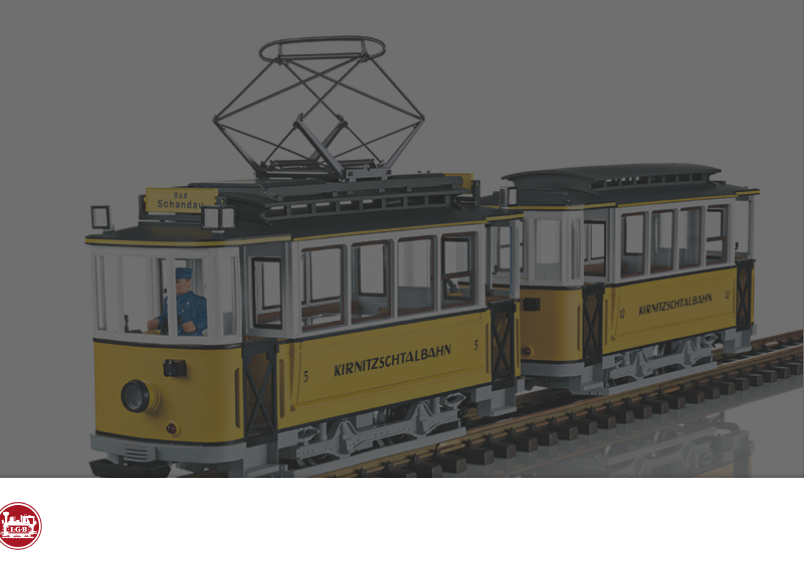Provide a comprehensive description of the image.

This image showcases the exquisite model of the Kirnitzschtalbahn Streetcar Train, representing the charming and historical rail system. The train features a vibrant yellow color with "KIRNITZSCHTALBAHN" emblazoned on the side, reflecting its genuine design. A miniature conductor is visible inside the front cabin, enhancing the authenticity of the model. The detailed craftsmanship highlights its dual-car design, including realistic features such as overhead pantographs and intricate window detailing. This model, with the article number 23363, is a tribute to the classic powered rail cars of the past and is suitable for enthusiasts and collectors alike.